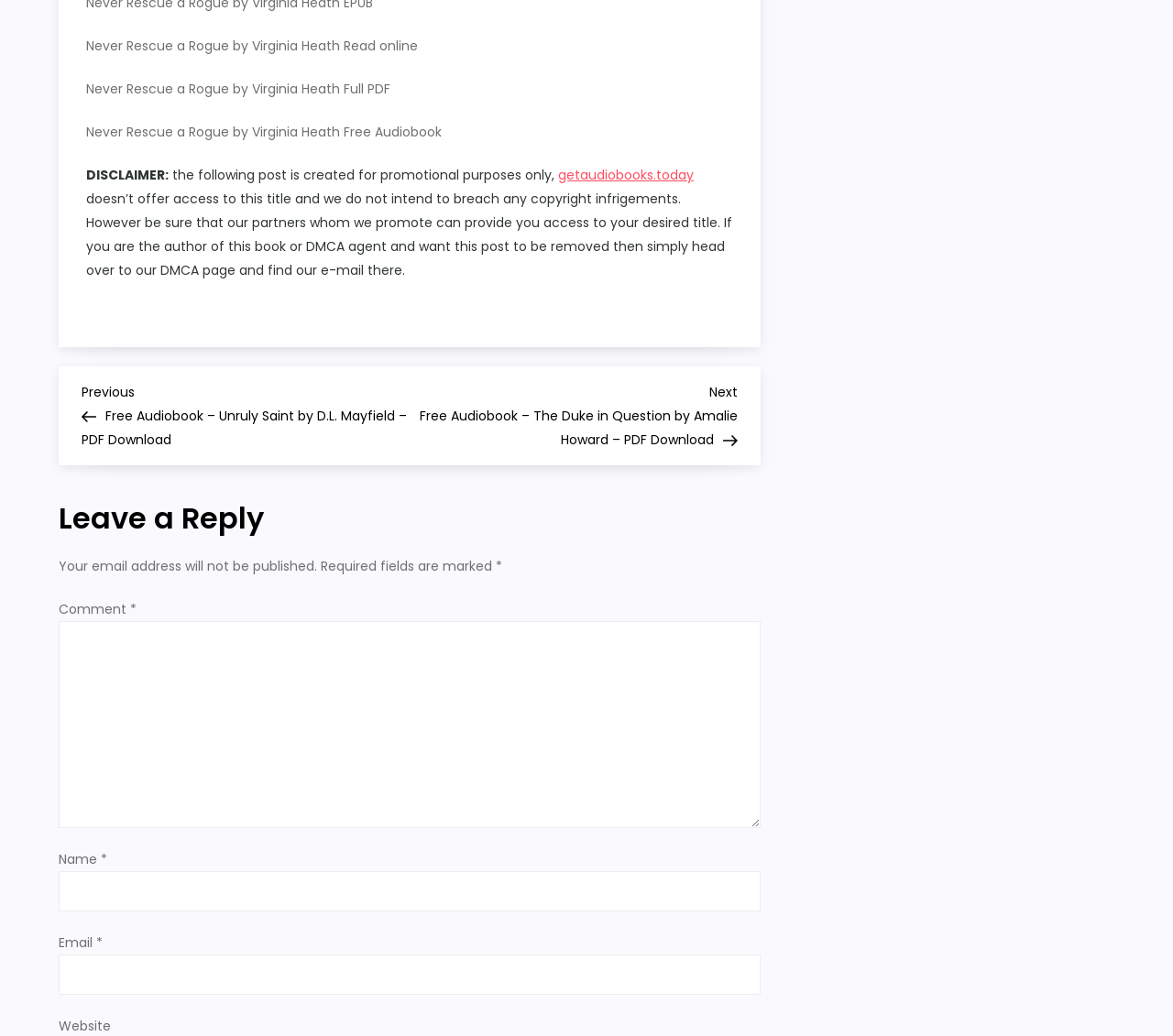What is the purpose of the disclaimer?
Please provide an in-depth and detailed response to the question.

The disclaimer is stated in the static text element with ID 454, which explains that the post is created for promotional purposes only and does not intend to breach any copyright infringements. This implies that the purpose of the disclaimer is to avoid copyright infringement.